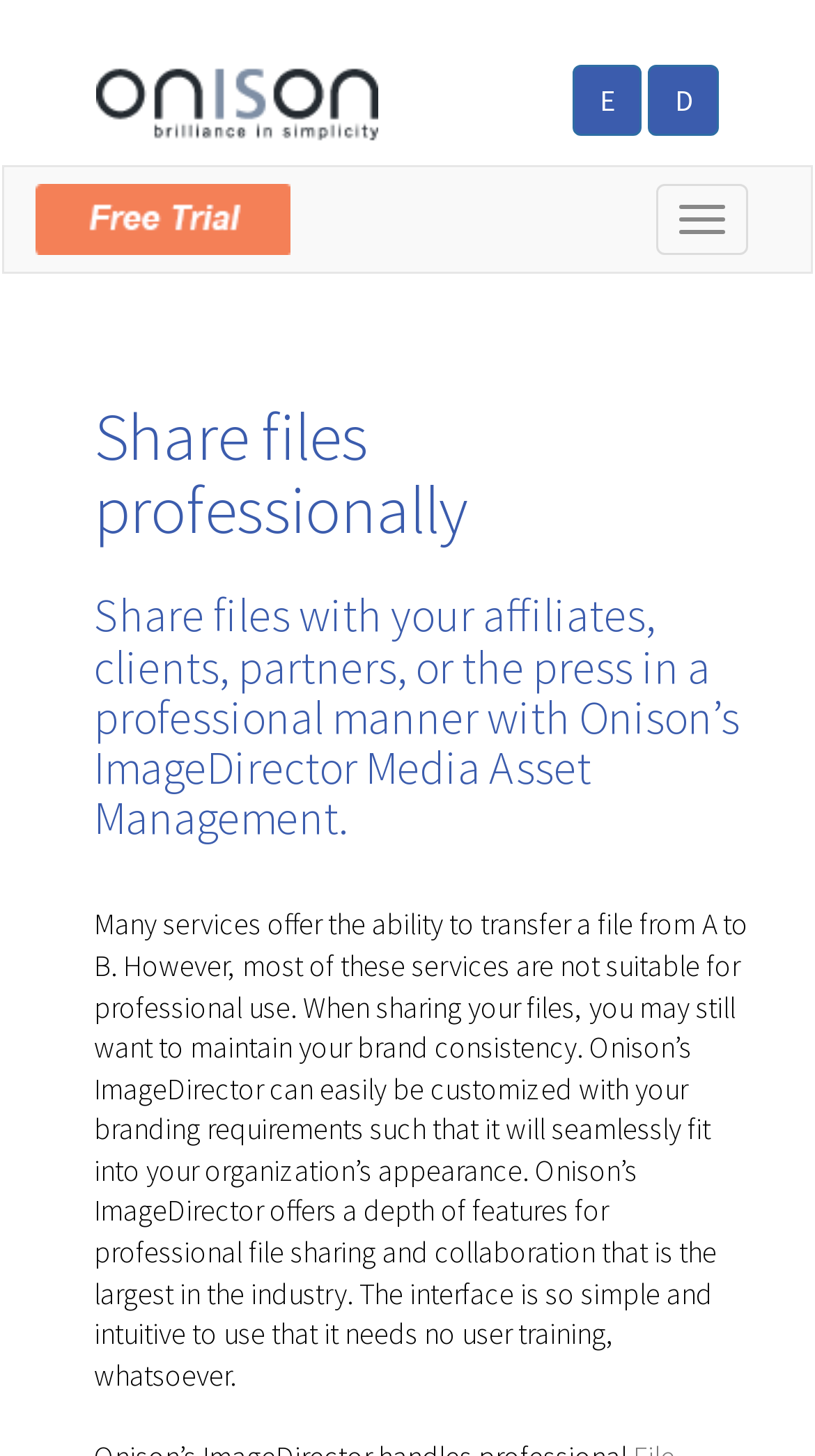What is the position of the 'Free Trial' button?
Please use the image to deliver a detailed and complete answer.

The 'Free Trial' button is located in the top-right corner of the webpage, as indicated by its bounding box coordinates [0.044, 0.115, 0.956, 0.175]. This suggests that the button is prominently displayed and easily accessible to users.